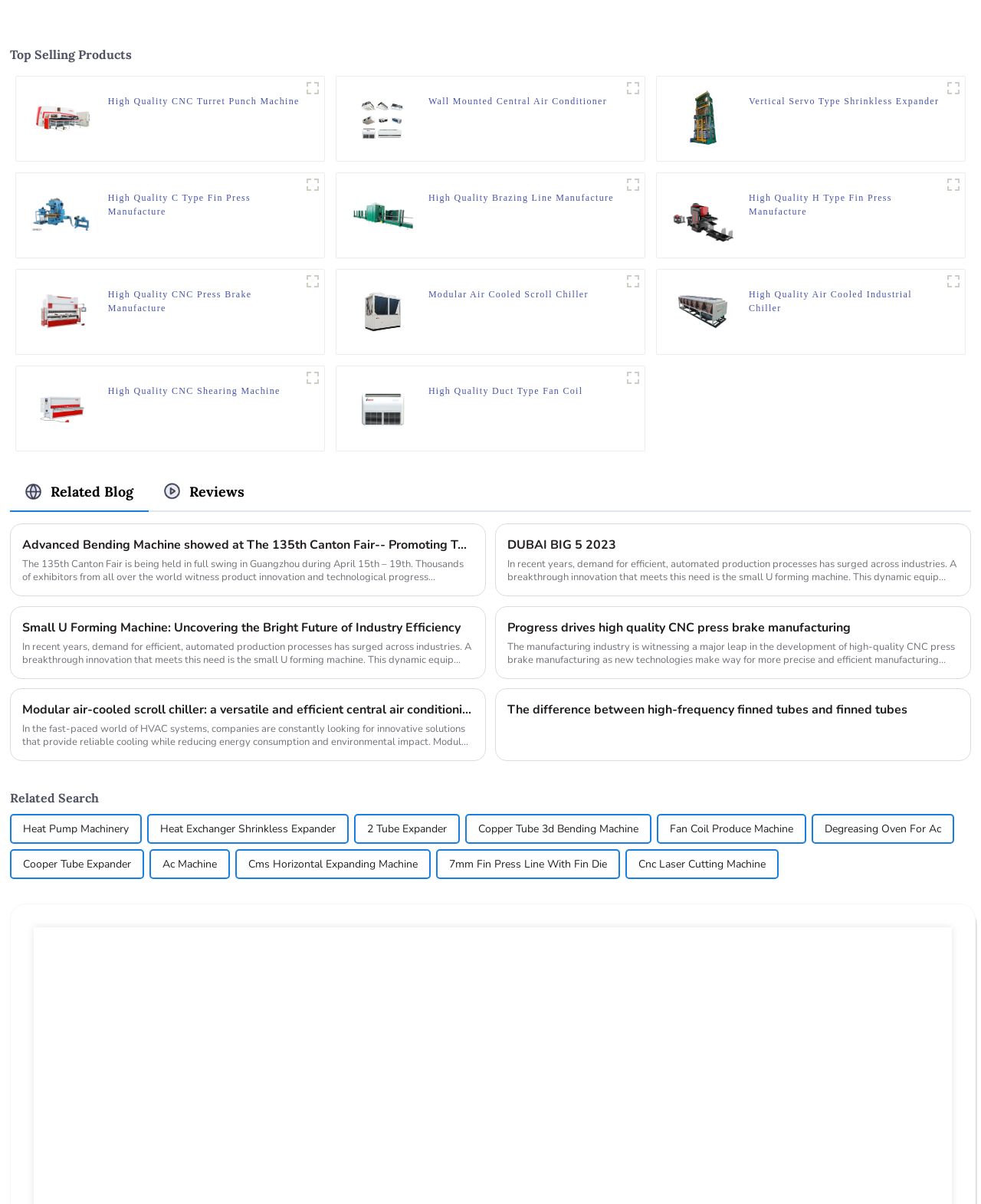Kindly provide the bounding box coordinates of the section you need to click on to fulfill the given instruction: "Read about High Quality CNC Shearing Machine".

[0.11, 0.319, 0.286, 0.342]